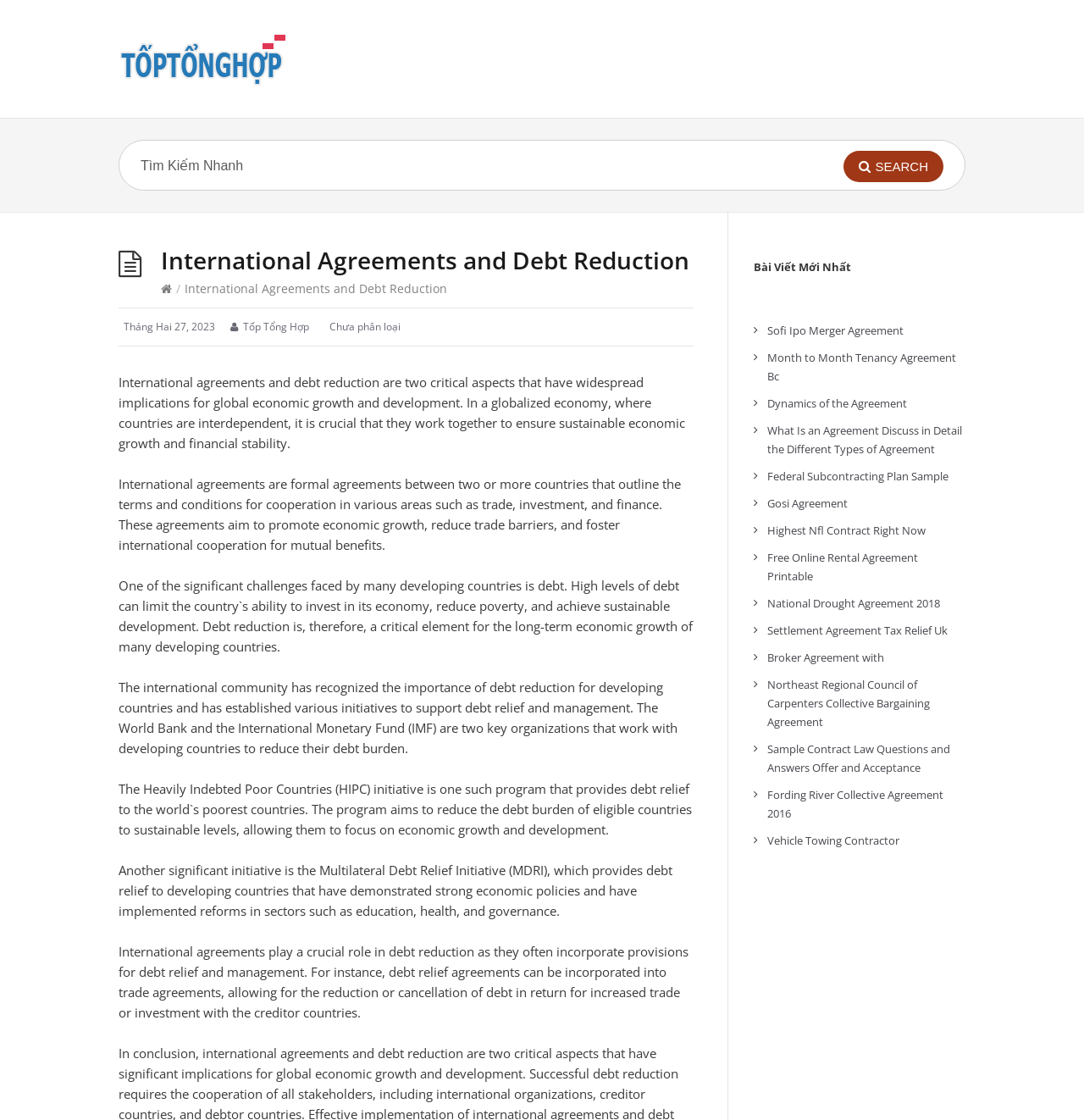Could you determine the bounding box coordinates of the clickable element to complete the instruction: "Search with the button"? Provide the coordinates as four float numbers between 0 and 1, i.e., [left, top, right, bottom].

[0.779, 0.135, 0.87, 0.163]